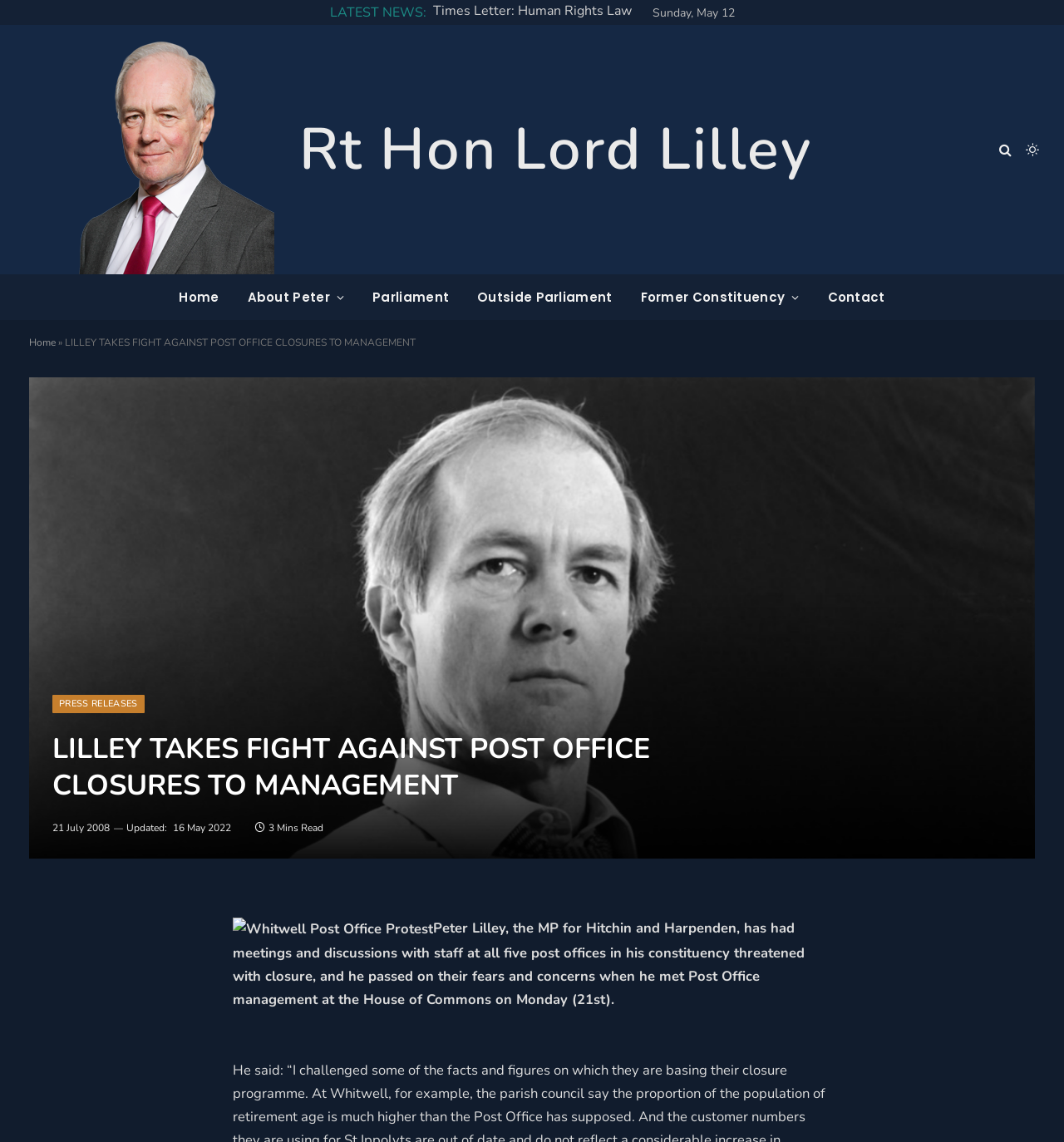How many links are there in the top navigation menu?
Answer with a single word or phrase, using the screenshot for reference.

6